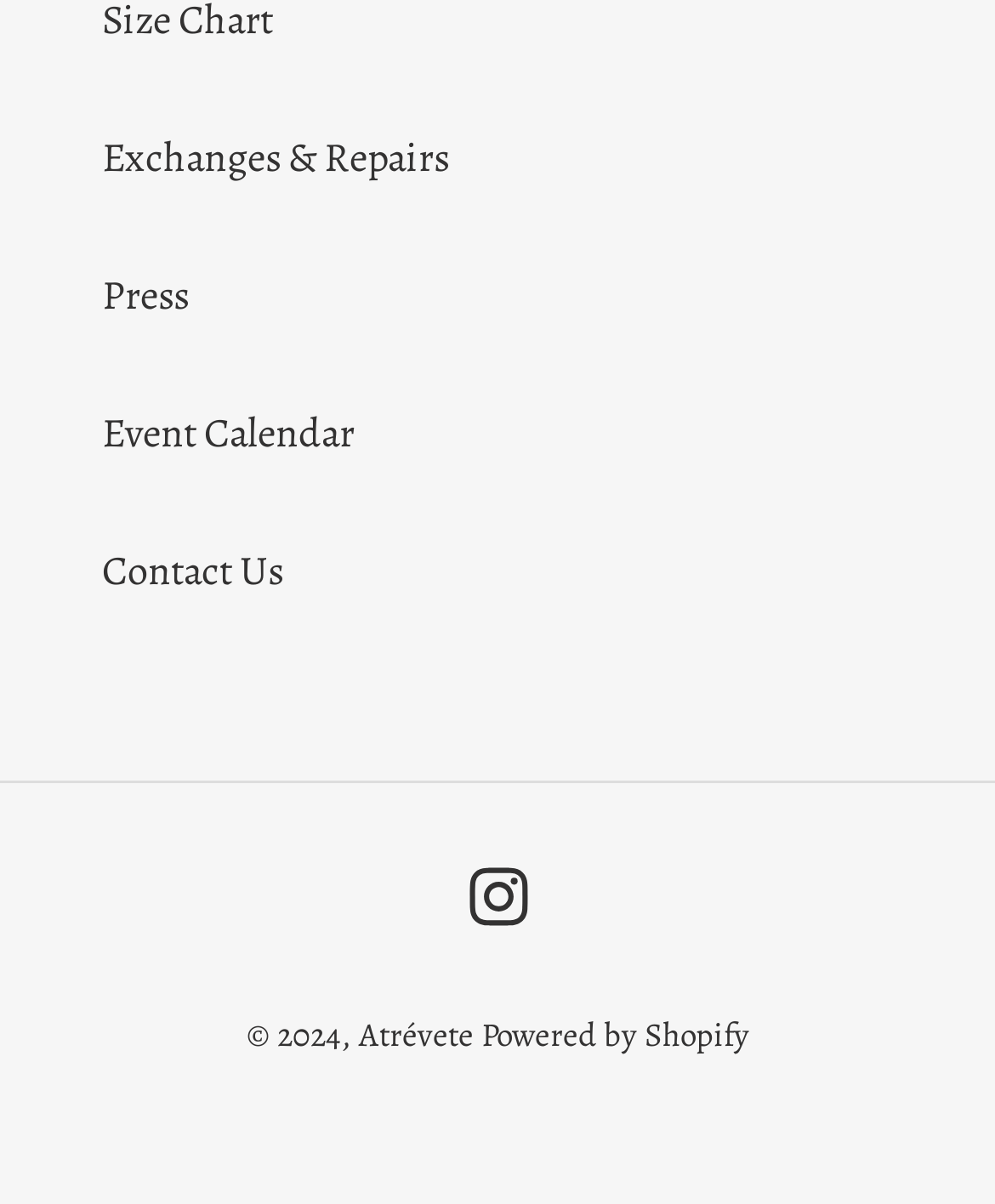Provide the bounding box coordinates of the HTML element this sentence describes: "Exchanges & Repairs". The bounding box coordinates consist of four float numbers between 0 and 1, i.e., [left, top, right, bottom].

[0.103, 0.109, 0.451, 0.155]